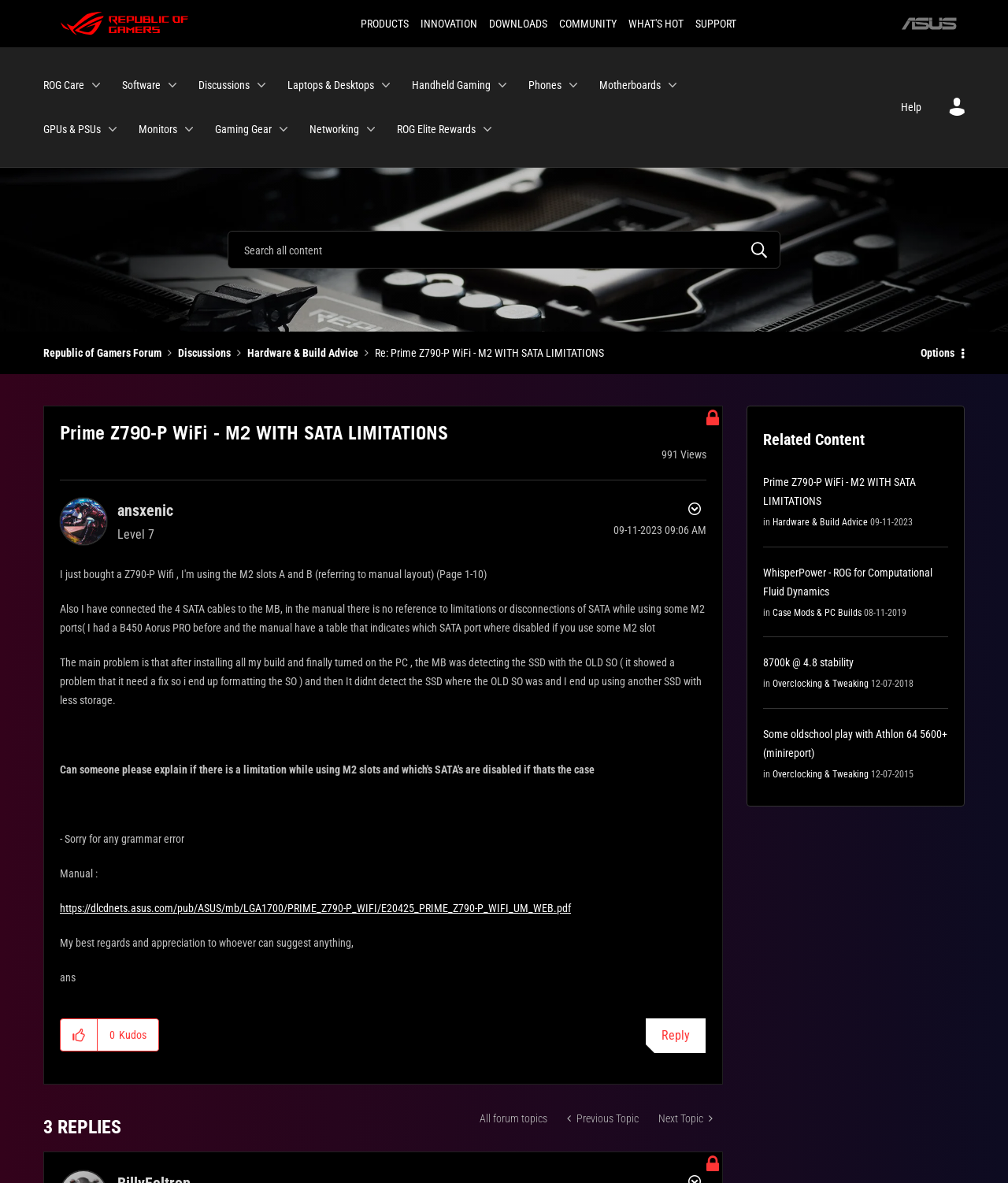Detail the features and information presented on the webpage.

This webpage appears to be a forum discussion page from the Republic of Gamers (ROG) community. At the top, there is a navigation menu with links to various ROG products and categories, including laptops, phones, desktops, motherboards, and more. Below the navigation menu, there is a horizontal separator line.

On the left side of the page, there is a main navigation menu with links to different sections, including products, innovation, downloads, community, and support. The products section has links to various ROG product categories, such as laptops, phones, and motherboards. The innovation section has links to ROG's innovative technologies, such as AniMe Matrix, ROG Nebula Display, and Aura. The downloads section has links to wallpapers, Aura Sync, and other software. The community section has links to news and articles, the ROG Elite Program, and team ROG.

On the right side of the page, there is a discussion thread titled "Prime Z790-P WiFi - M2 WITH SATA LIMITATIONS" with a series of links and posts from users. The thread appears to be discussing the limitations of SATA ports on the ASUS PRIME Z790-P WIFI motherboard.

At the top right corner of the page, there is a link to the ROG logo, which likely leads to the ROG homepage. Below the discussion thread, there is a horizontal separator line, and then a series of links to other ROG products and categories, including ROG Care, software, discussions, laptops and desktops, handheld gaming, phones, motherboards, GPUs and PSUs, monitors, and gaming gear.